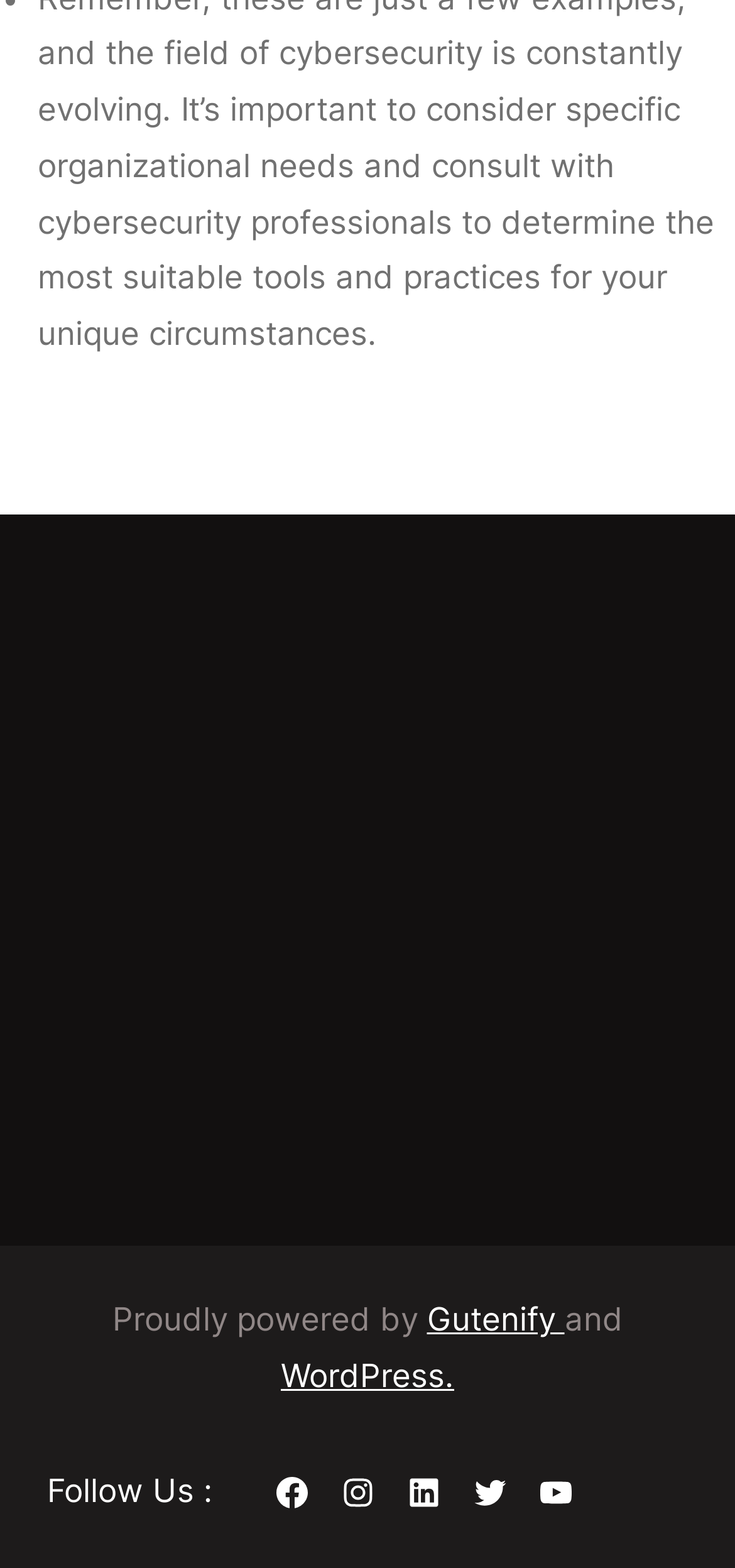What social media platforms does the company have?
Based on the screenshot, respond with a single word or phrase.

Facebook, Instagram, LinkedIn, Twitter, YouTube